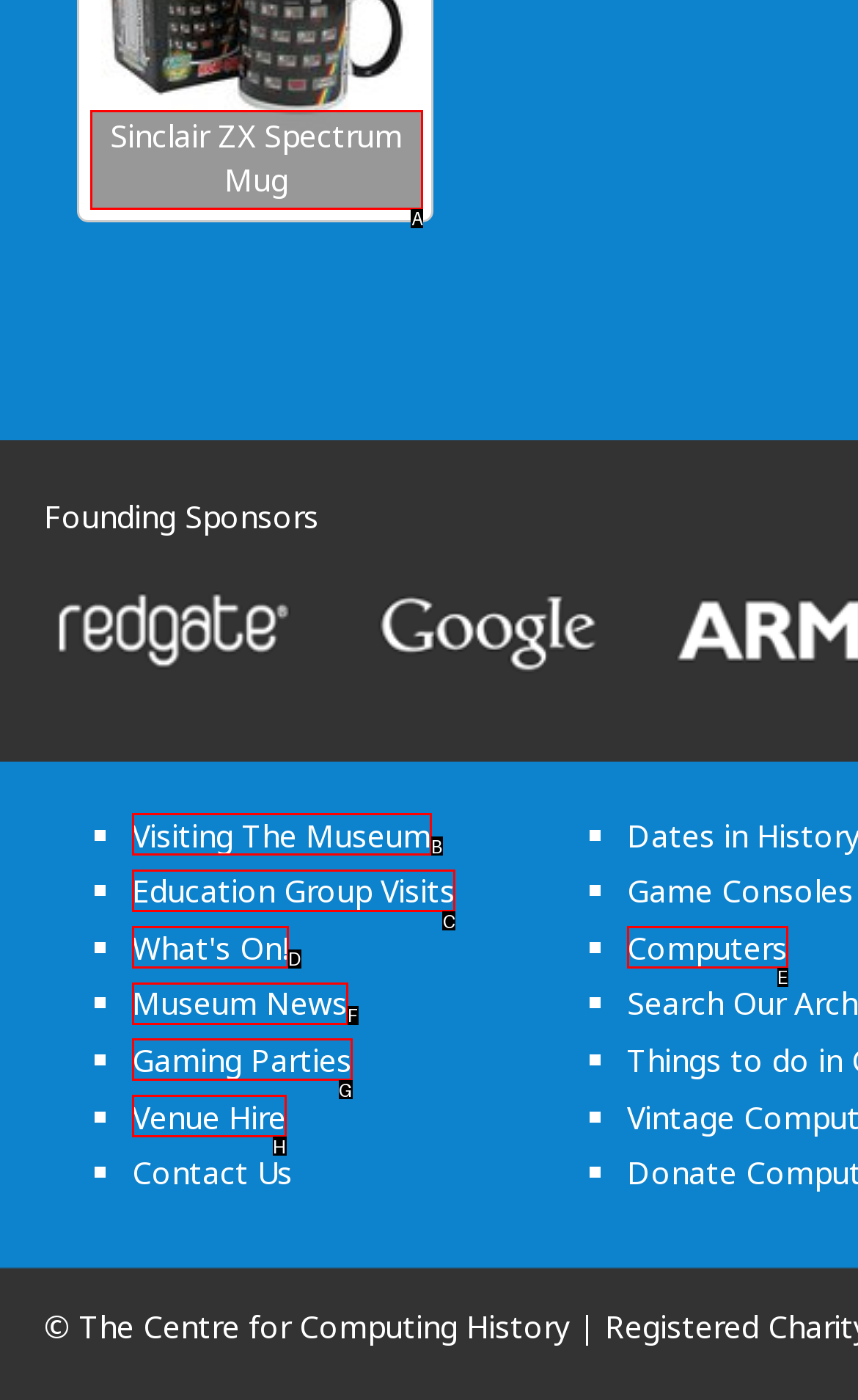Tell me which one HTML element best matches the description: Sinclair ZX Spectrum Mug Answer with the option's letter from the given choices directly.

A